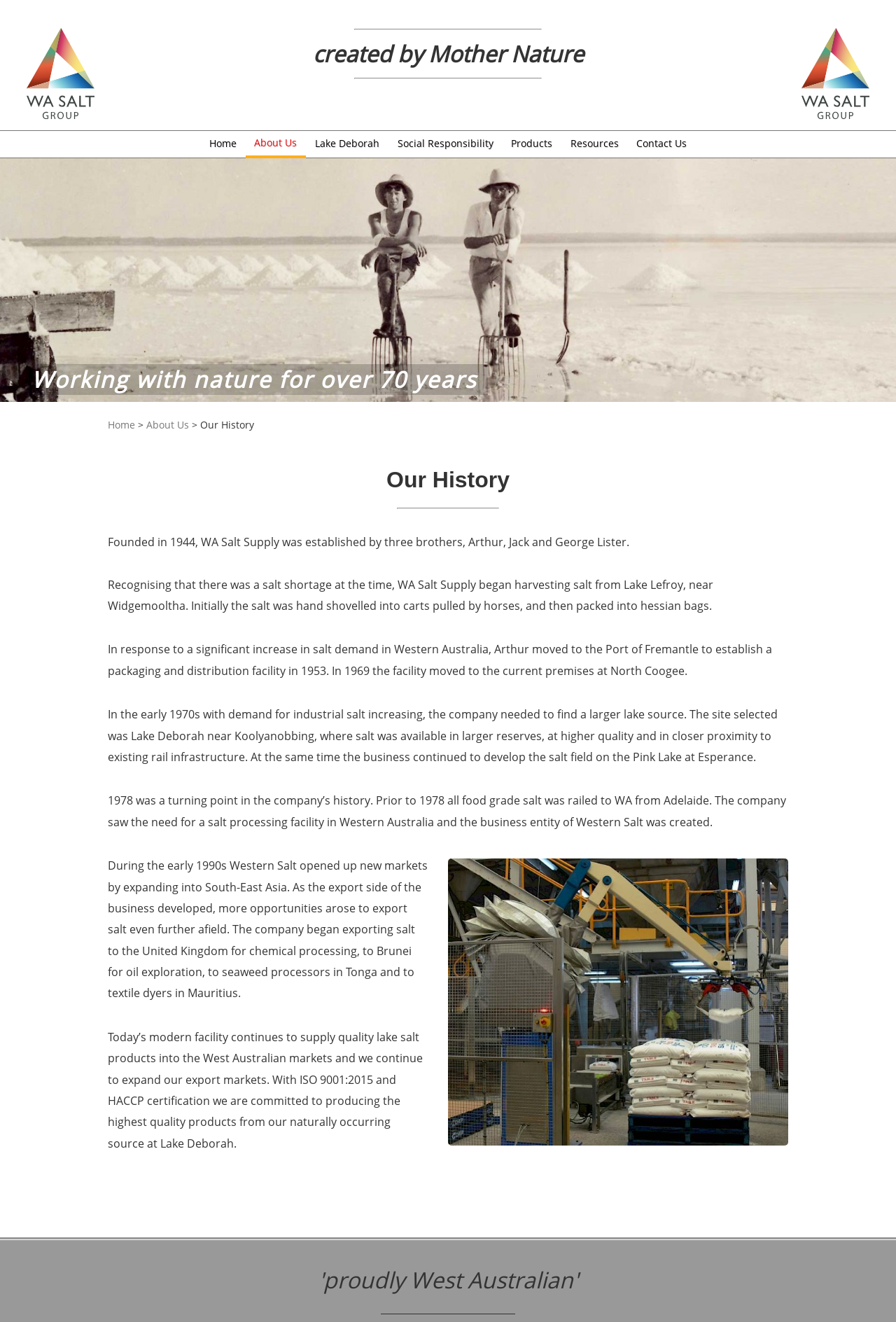Determine the bounding box coordinates of the clickable element to achieve the following action: 'Click the 'permalink' link'. Provide the coordinates as four float values between 0 and 1, formatted as [left, top, right, bottom].

None